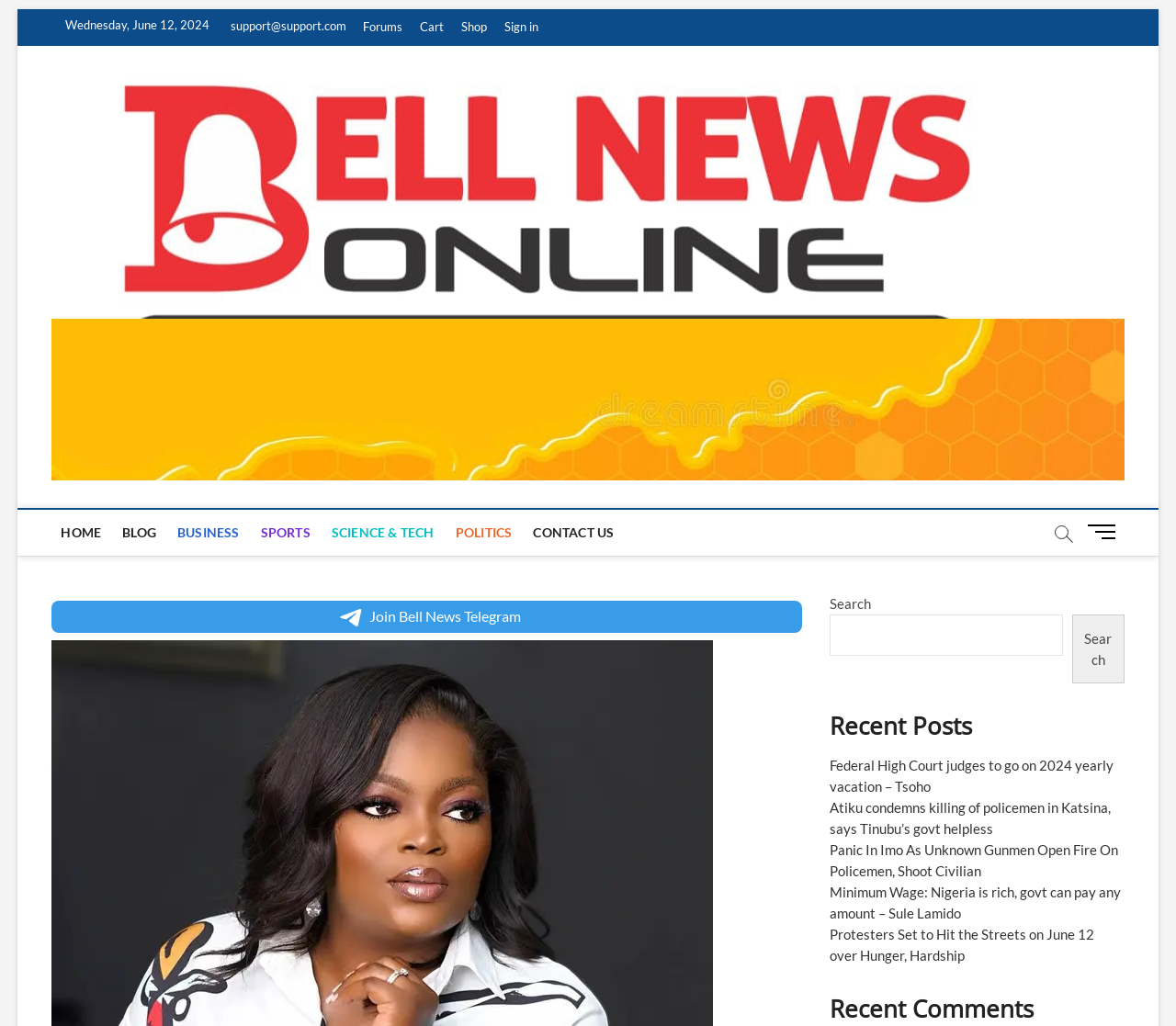Respond with a single word or phrase for the following question: 
What is the function of the search box?

To search the website